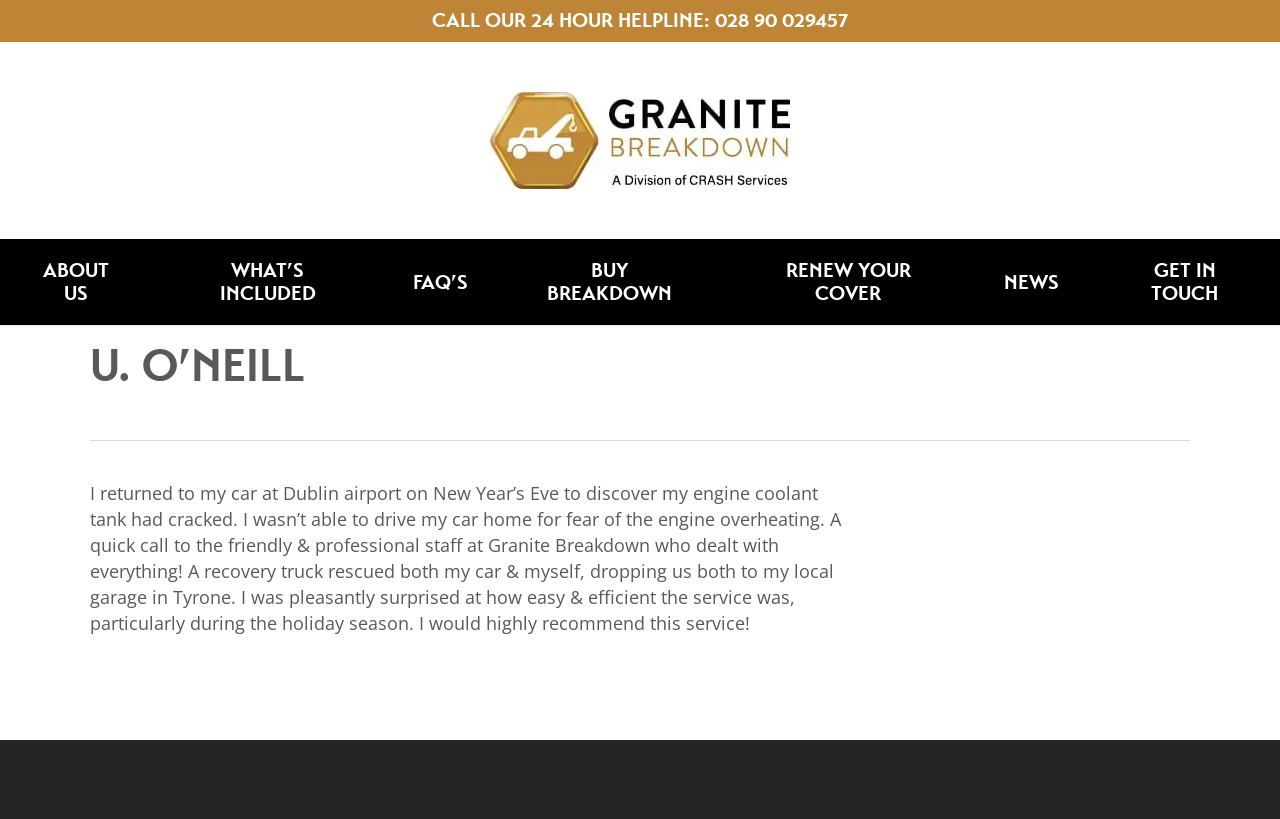Explain the webpage in detail.

The webpage appears to be a personal testimonial or review about a breakdown service called Granite Breakdown. At the top of the page, there is a prominent link to call a 24-hour helpline, followed by a link to the Granite Breakdown website. Below these links, there is a horizontal navigation menu with links to various sections of the website, including "About Us", "What's Included", "FAQ's", "Buy Breakdown", "Renew Your Cover", "News", and "Get in Touch".

The main content of the page is an article with a heading "U. O'Neill" at the top. The article tells a personal story of a car breakdown experience at Dublin airport on New Year's Eve, where the engine coolant tank cracked, and the author was unable to drive home. The story describes how the author called Granite Breakdown, and their staff efficiently rescued the car and the author, dropping them off at a local garage in Tyrone. The author expresses their satisfaction with the service, particularly during the holiday season, and highly recommends it.

There is an image on the page, likely a logo, with the text "Granite Breakdown" next to it, which is positioned near the top of the page. Overall, the webpage has a simple and clean layout, with a focus on the personal testimonial and easy access to the breakdown service's website and contact information.